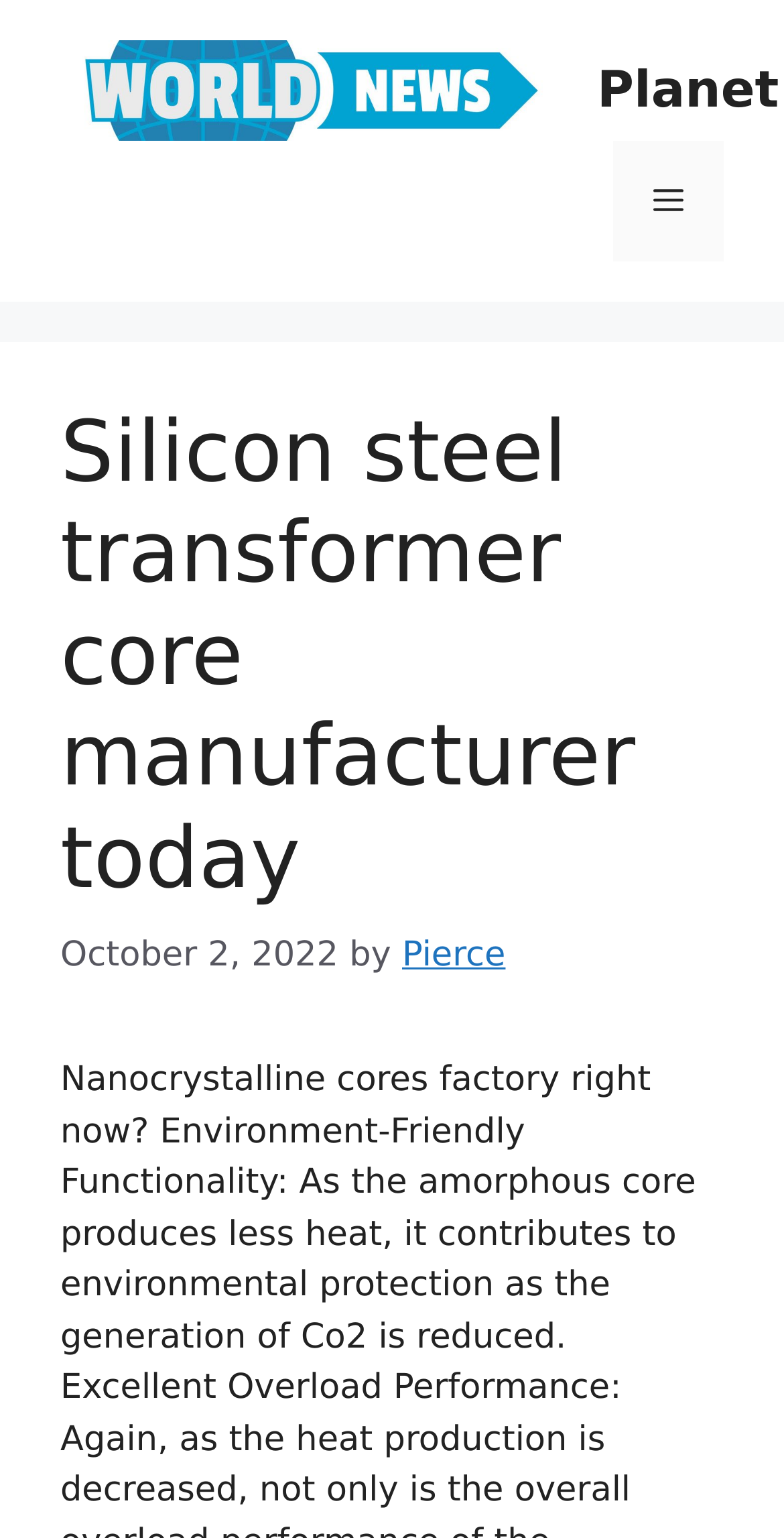What is the name of the website?
Using the image provided, answer with just one word or phrase.

Planet Pulse